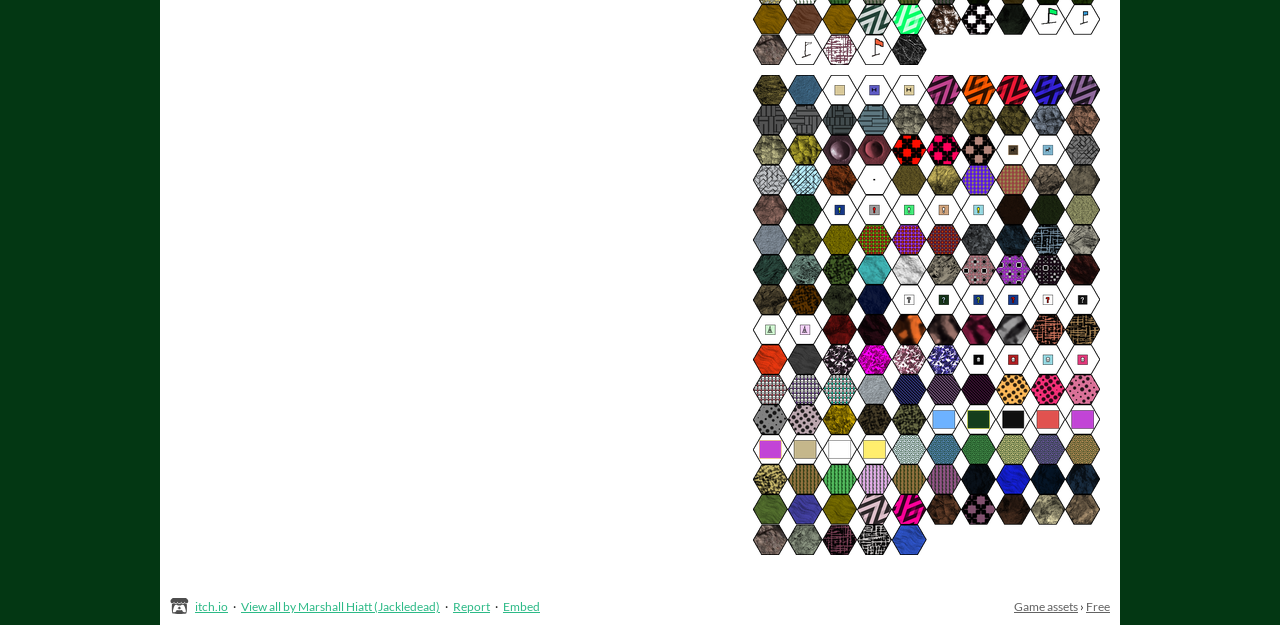Give a one-word or short phrase answer to the question: 
What is the text of the last link at the bottom?

Free